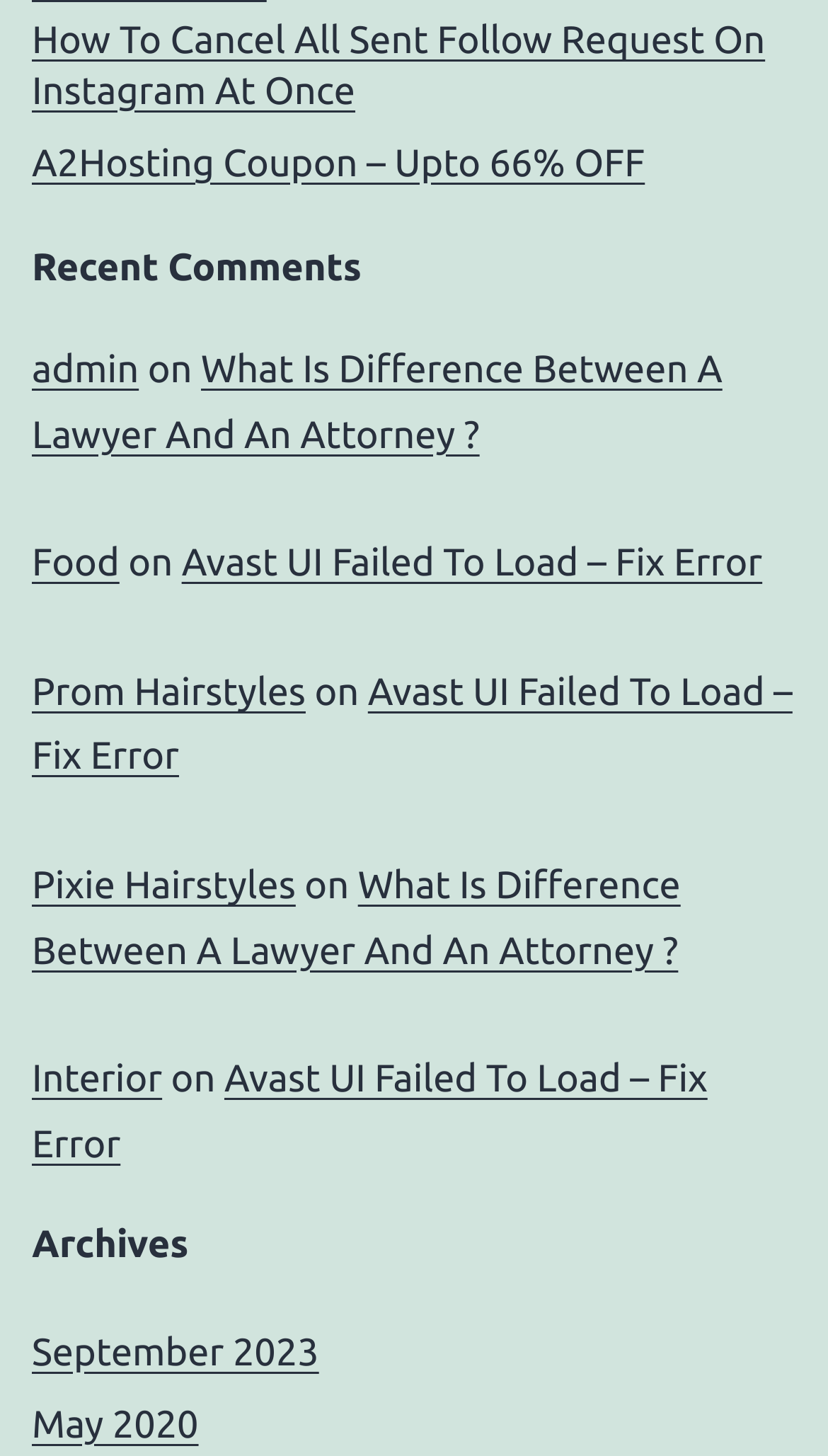Provide a one-word or brief phrase answer to the question:
How many months are listed in the Archives section?

2